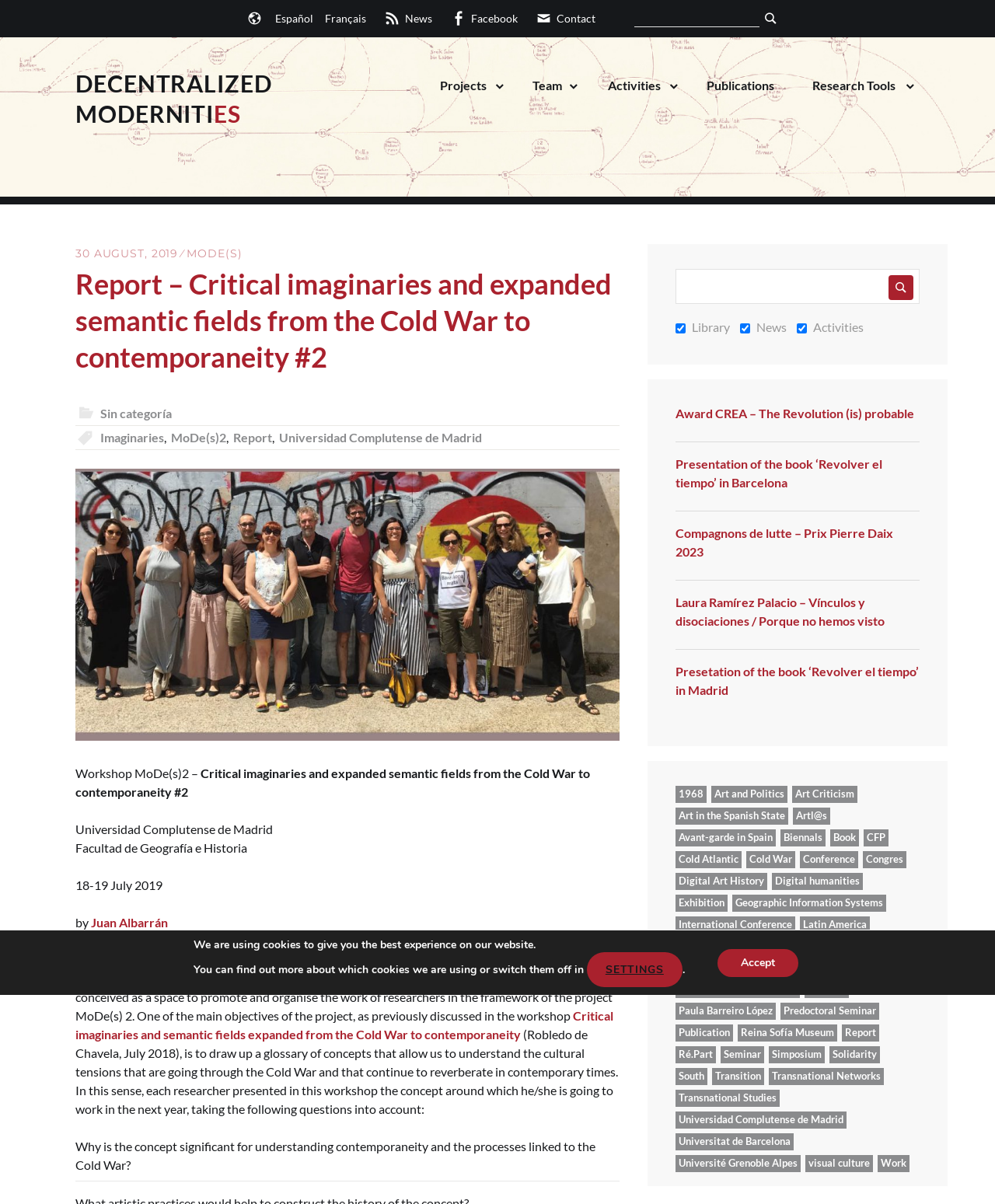Identify the bounding box coordinates of the region that should be clicked to execute the following instruction: "Read the report on Critical imaginaries and expanded semantic fields".

[0.076, 0.221, 0.623, 0.311]